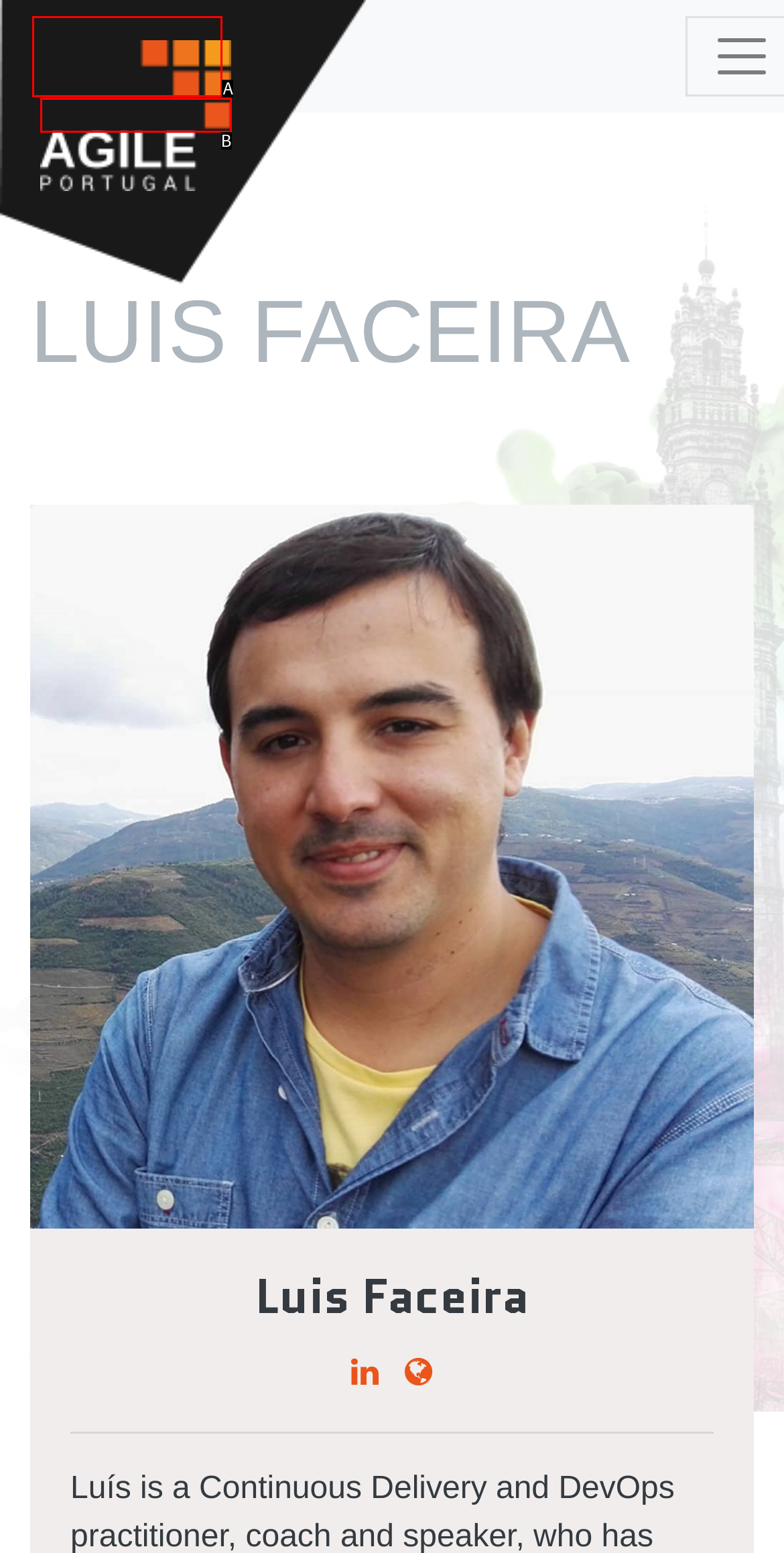Identify the option that corresponds to the given description: Agile 2018. Reply with the letter of the chosen option directly.

A